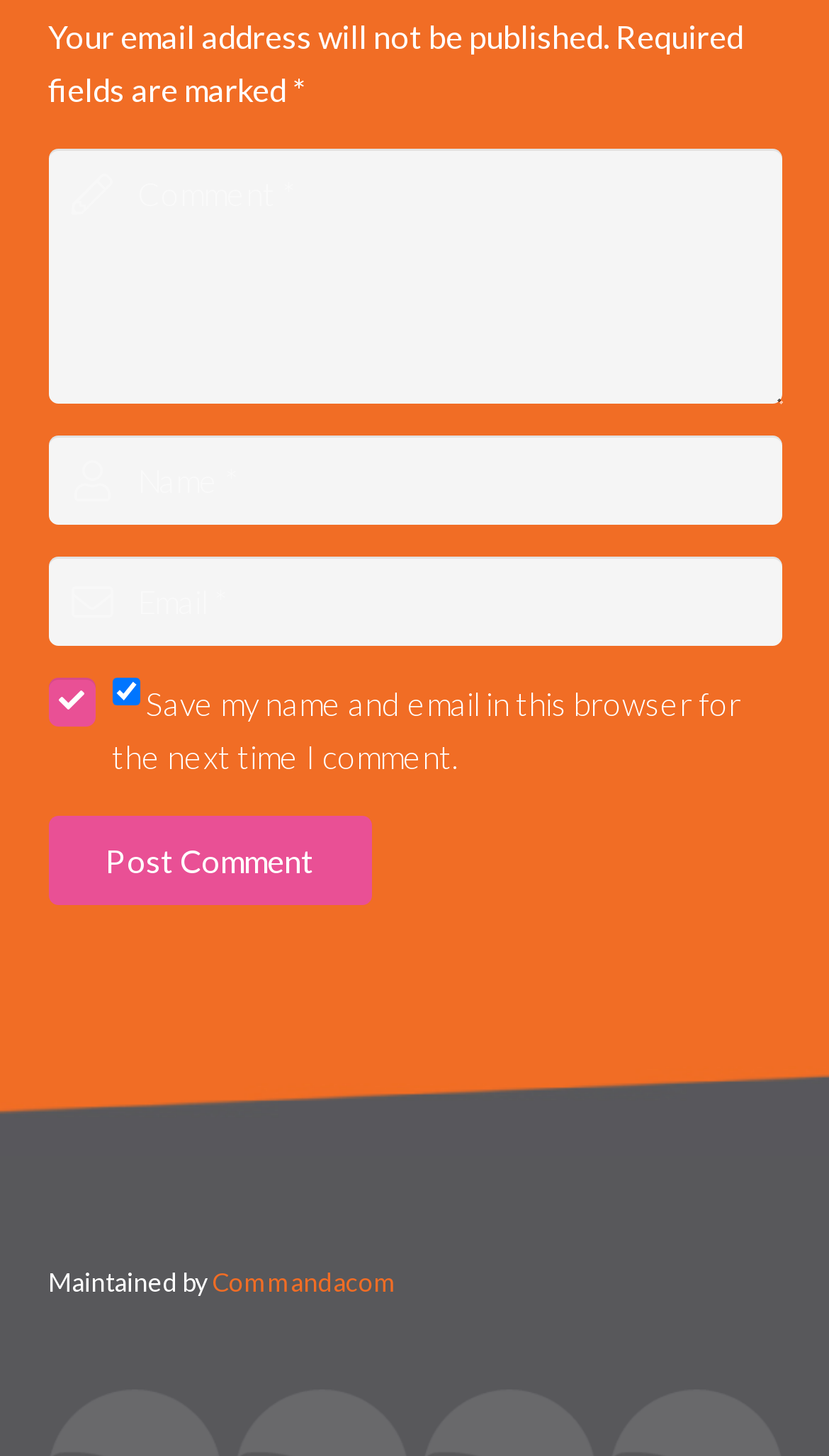What is the purpose of the checkbox?
Respond with a short answer, either a single word or a phrase, based on the image.

Save name and email